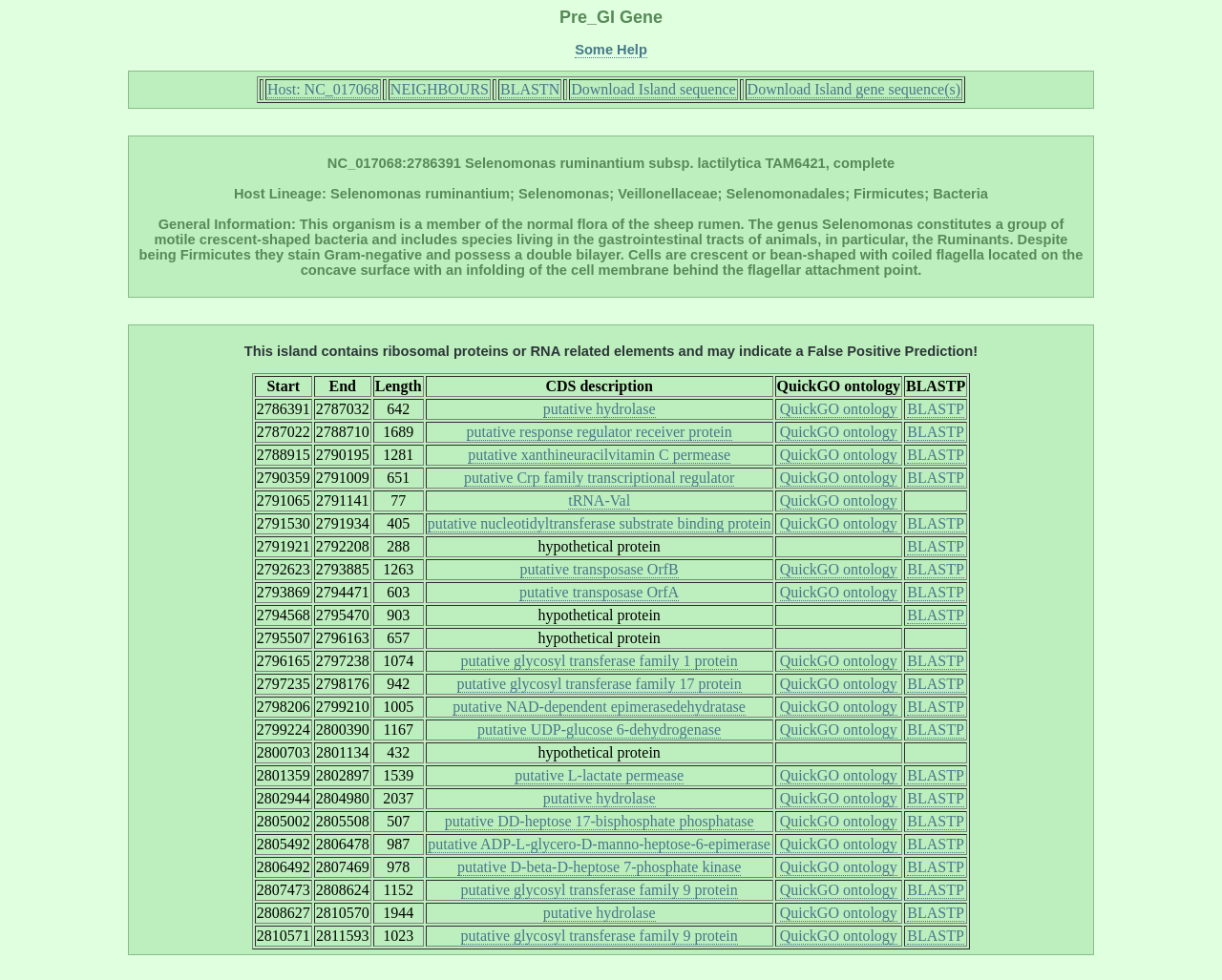Please determine the bounding box coordinates of the element to click on in order to accomplish the following task: "Download Island sequence". Ensure the coordinates are four float numbers ranging from 0 to 1, i.e., [left, top, right, bottom].

[0.466, 0.081, 0.604, 0.103]